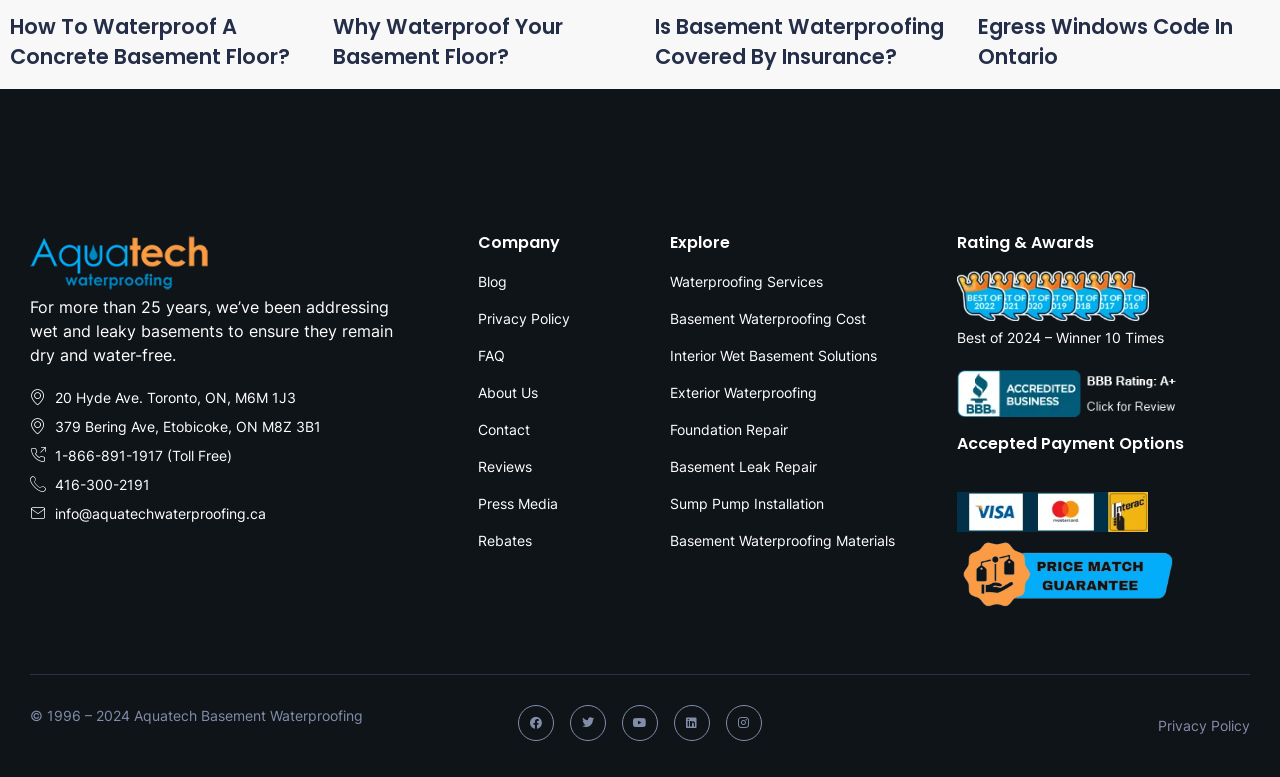Predict the bounding box of the UI element based on this description: "Linkedin".

[0.527, 0.907, 0.555, 0.953]